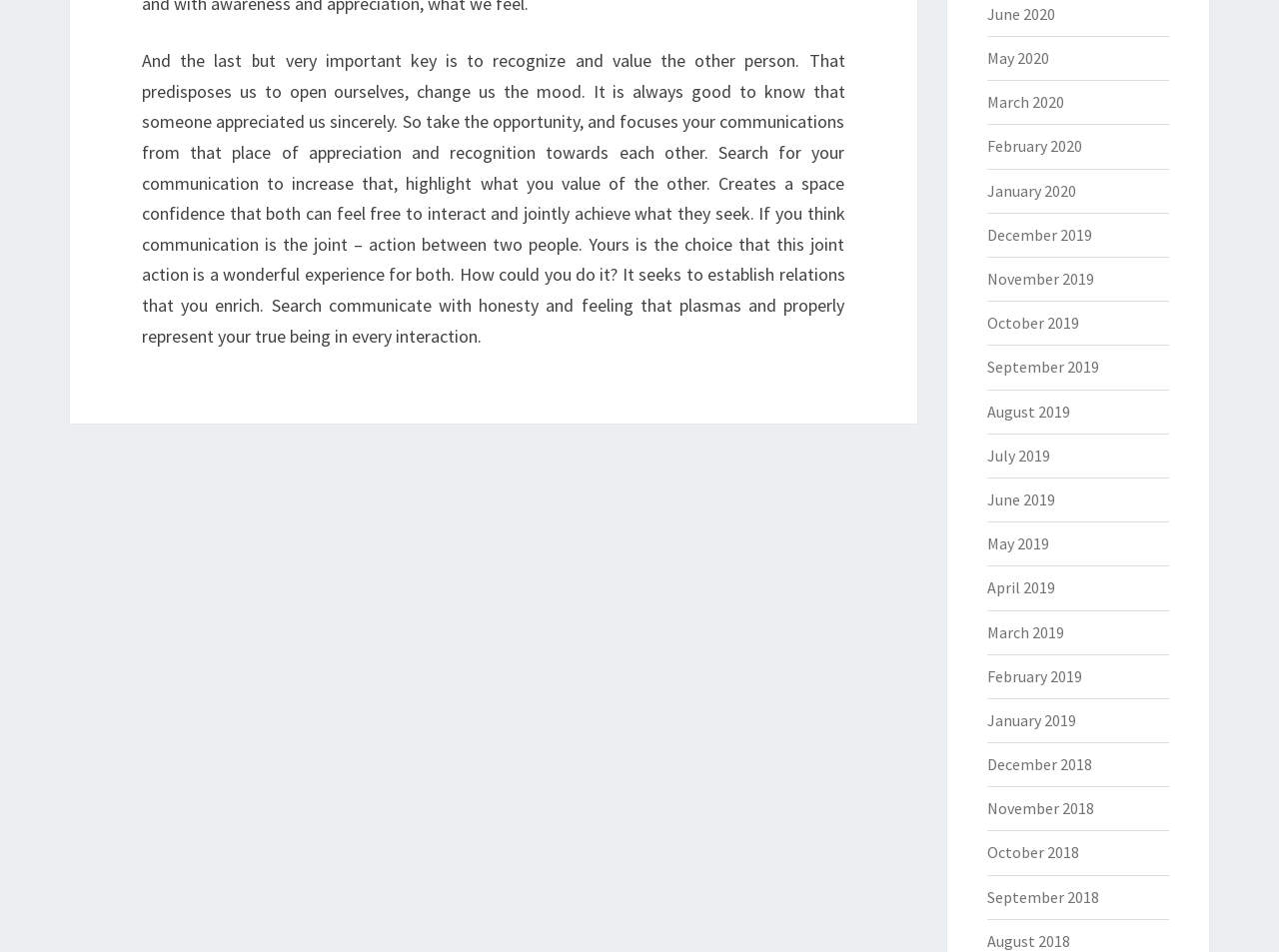Specify the bounding box coordinates of the area to click in order to execute this command: 'View May 2020 archives'. The coordinates should consist of four float numbers ranging from 0 to 1, and should be formatted as [left, top, right, bottom].

[0.771, 0.05, 0.82, 0.071]